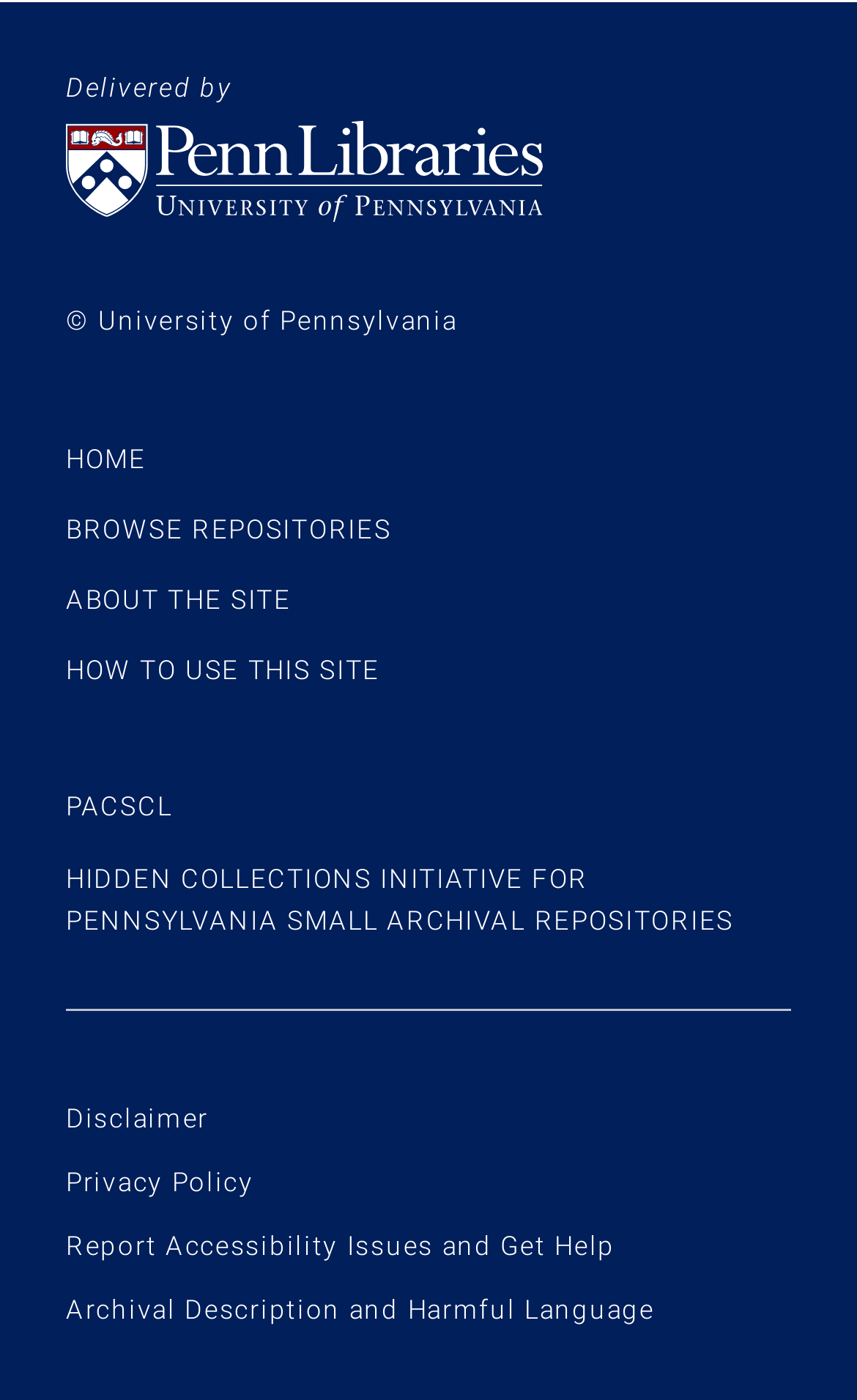Answer the question in one word or a short phrase:
What is the copyright information?

University of Pennsylvania